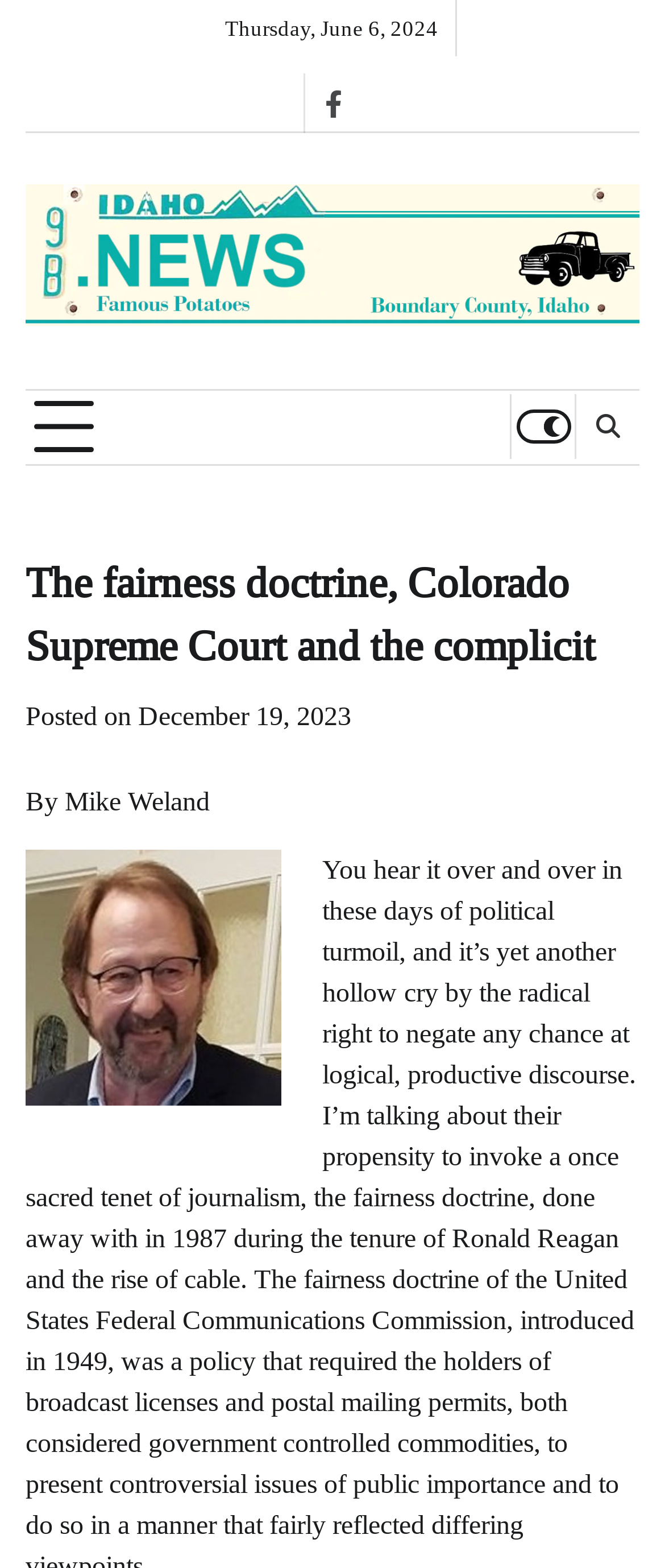Locate the bounding box of the UI element defined by this description: "title="Search"". The coordinates should be given as four float numbers between 0 and 1, formatted as [left, top, right, bottom].

[0.864, 0.252, 0.962, 0.293]